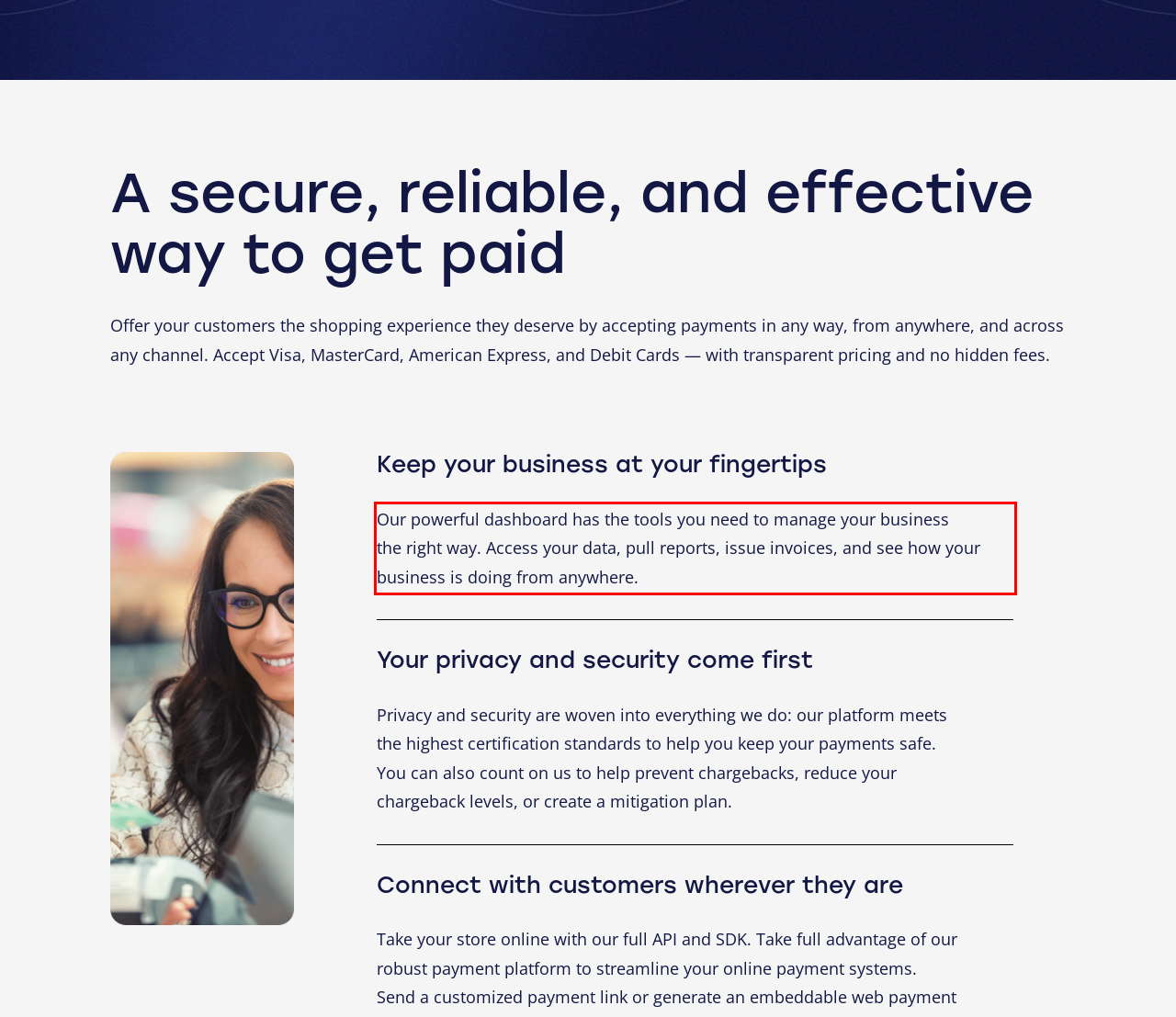You have a screenshot of a webpage with a red bounding box. Use OCR to generate the text contained within this red rectangle.

Our powerful dashboard has the tools you need to manage your business the right way. Access your data, pull reports, issue invoices, and see how your business is doing from anywhere.